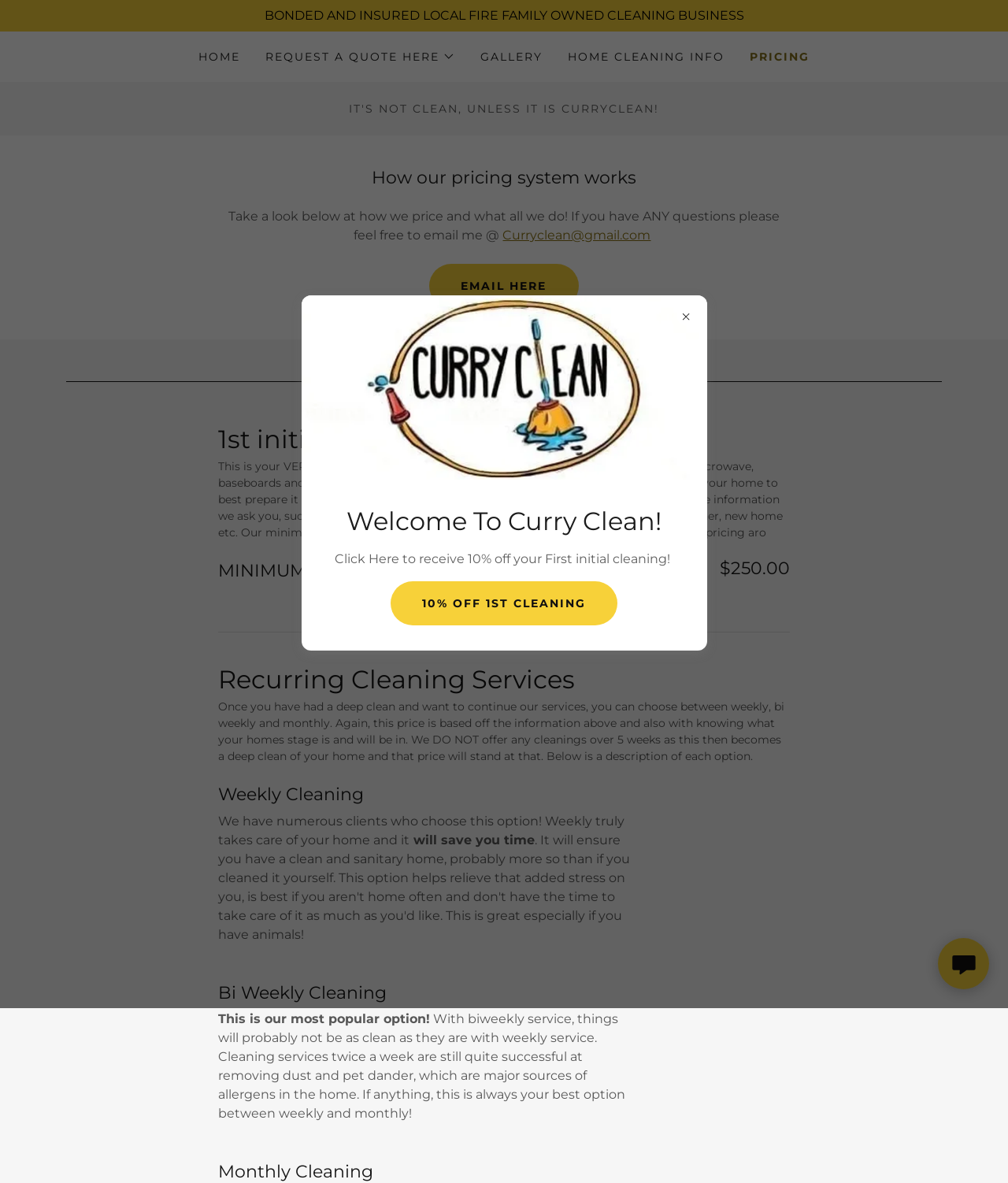Find the bounding box coordinates of the area that needs to be clicked in order to achieve the following instruction: "View the gallery". The coordinates should be specified as four float numbers between 0 and 1, i.e., [left, top, right, bottom].

[0.472, 0.036, 0.543, 0.06]